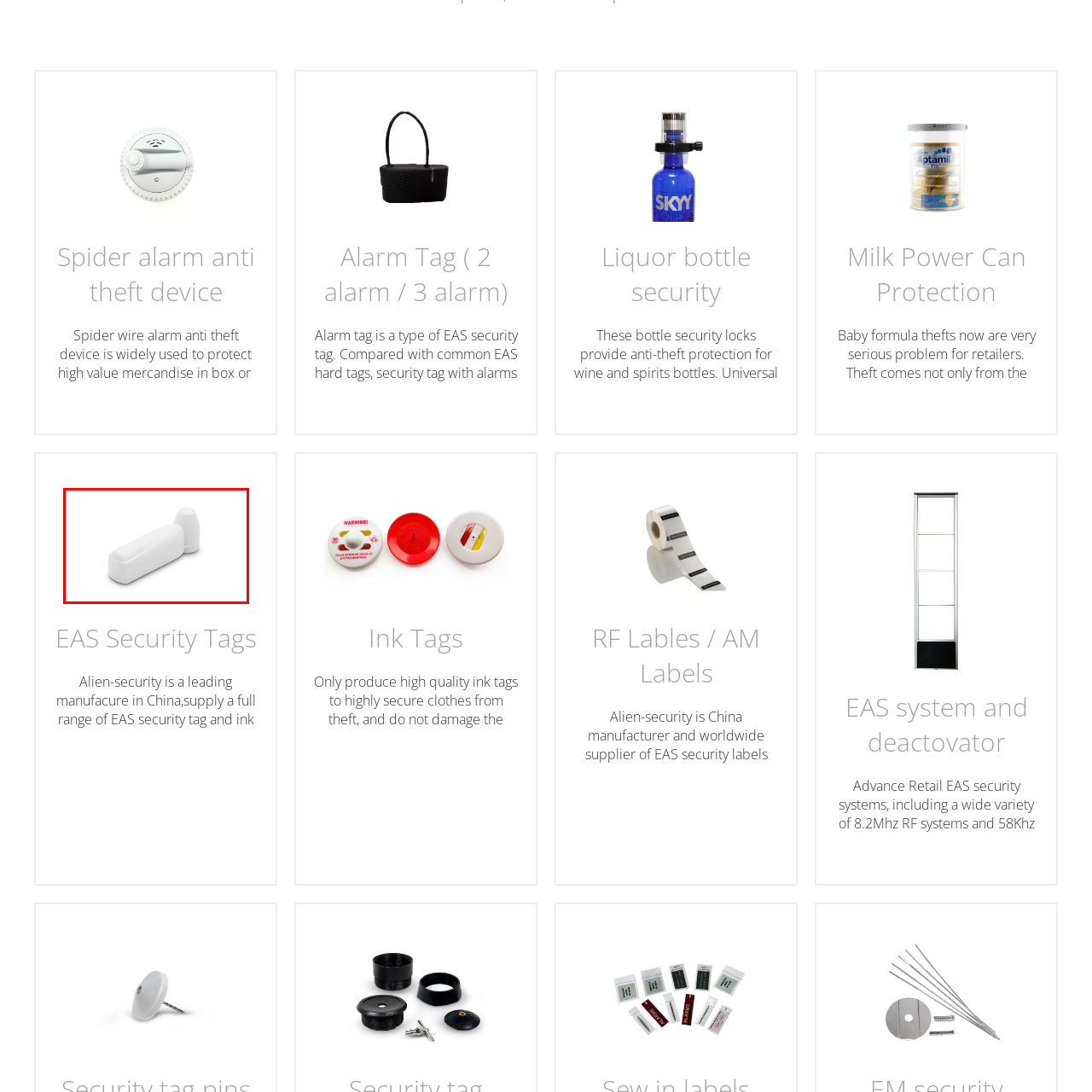How many Alarm systems does the device utilize?
Direct your attention to the image inside the red bounding box and provide a detailed explanation in your answer.

The device utilizes advanced technology, including 2 Alarm and 3 Alarm systems, as mentioned in the caption. The 2 Alarm version sounds an alert if the securing wire is cut, while the 3 Alarm version activates an alarm upon detection by EAS security systems.